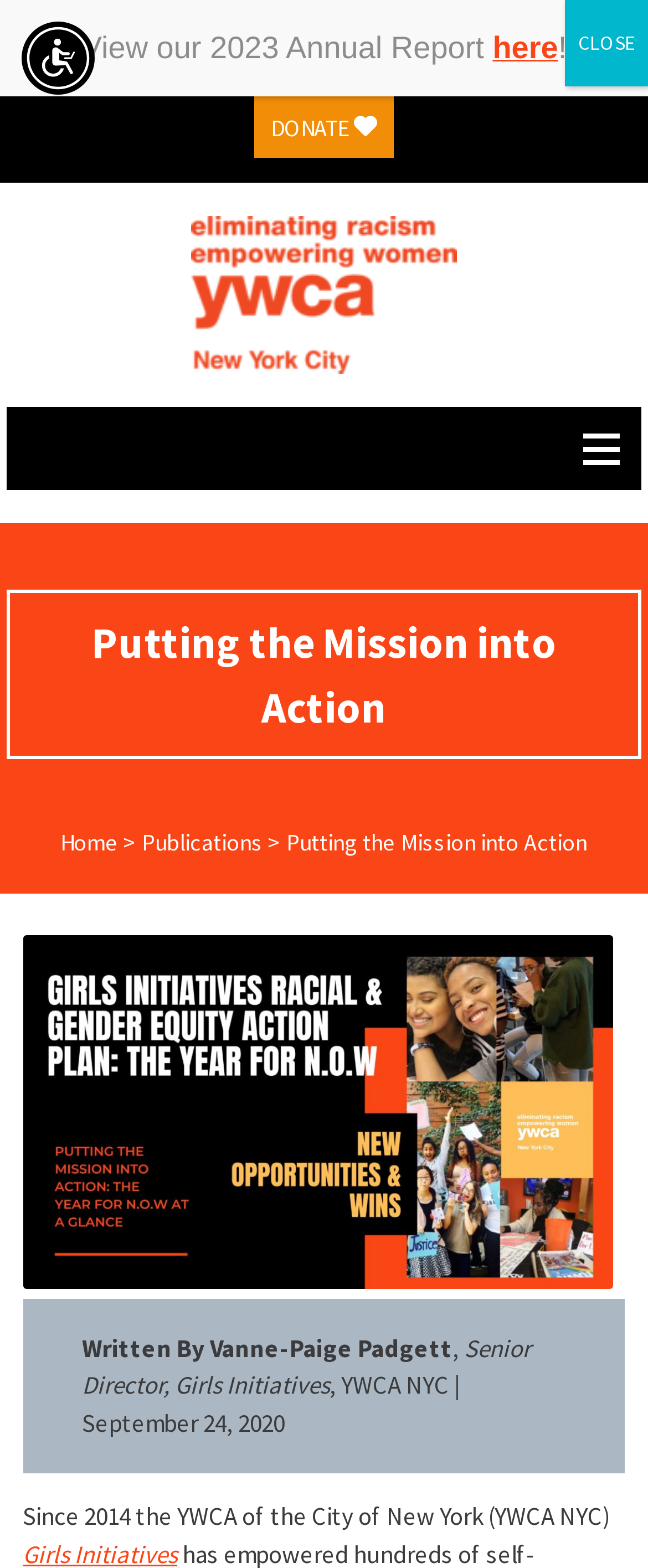Kindly determine the bounding box coordinates for the clickable area to achieve the given instruction: "View the 2023 Annual Report".

[0.76, 0.019, 0.861, 0.041]